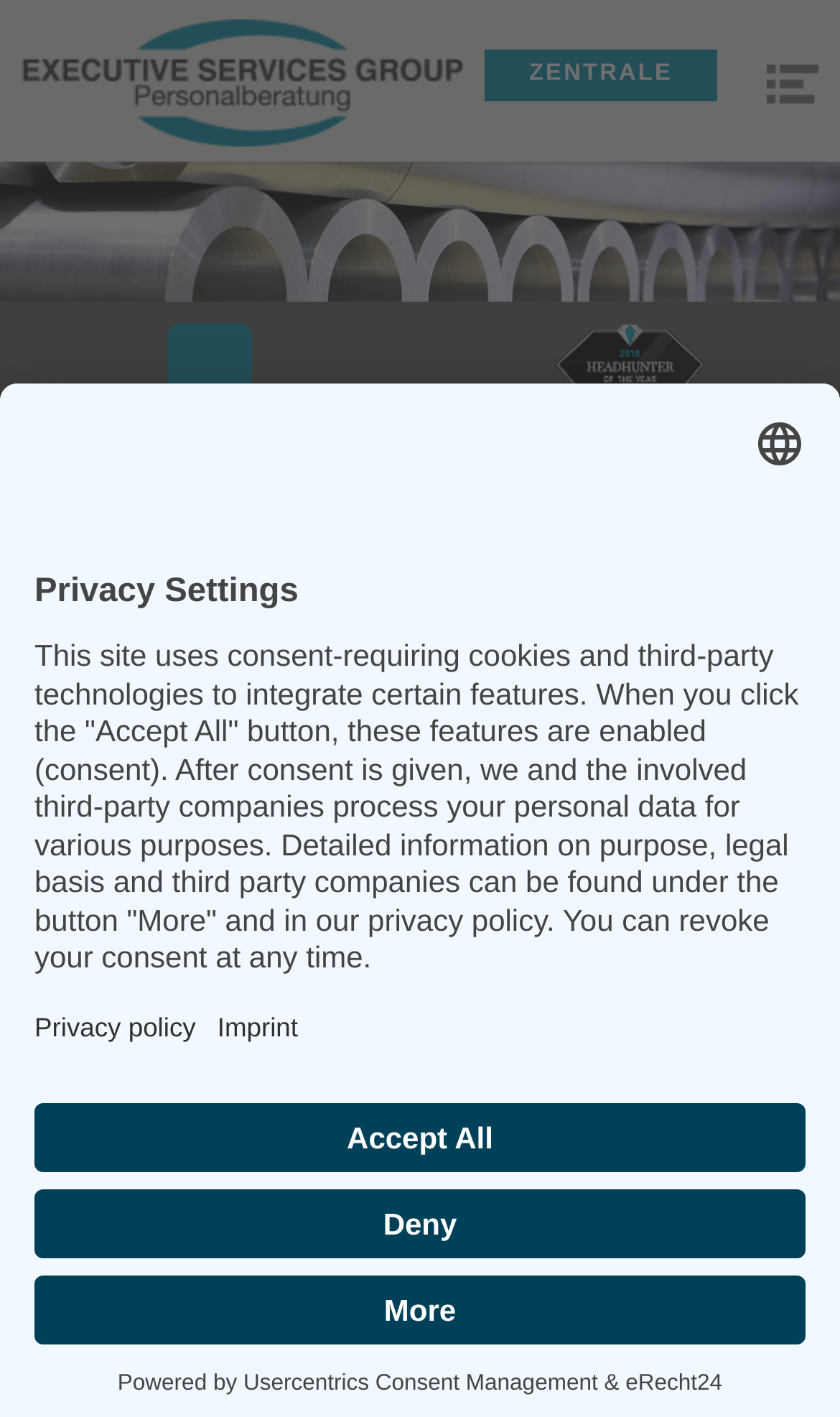What is the industry focus of the consultants?
Please answer the question with as much detail and depth as you can.

Based on the webpage content, specifically the heading 'Metal Industry' and the description 'The metal production and processing is the sixth biggest branch in Germany...', it is clear that the consultants have a focus on the Metal Industry.